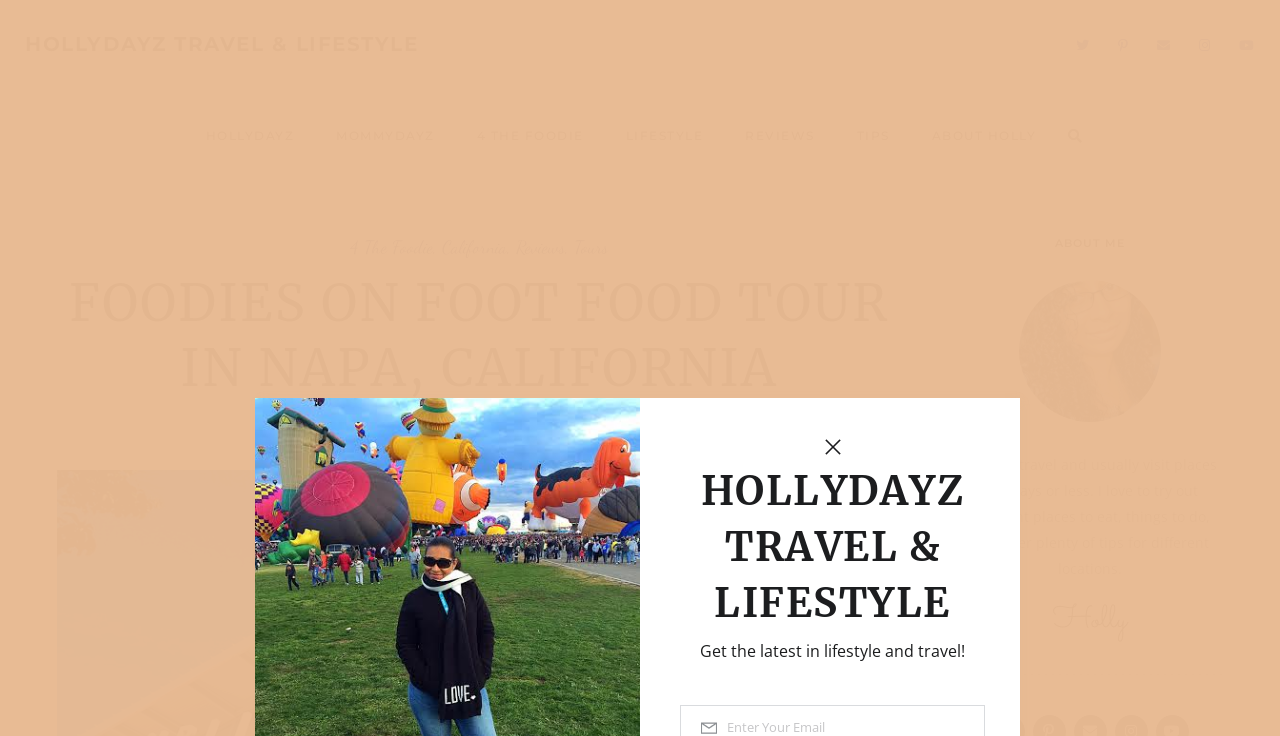What is the name of the author?
Deliver a detailed and extensive answer to the question.

The author's name is mentioned in the 'ABOUT ME' section, where it says 'I love to travel and usually visit places in 4 days or less. I love to try out different places to eat, things to do, and offer plenty of tips for different locations.' and then 'Holly' is written below it.